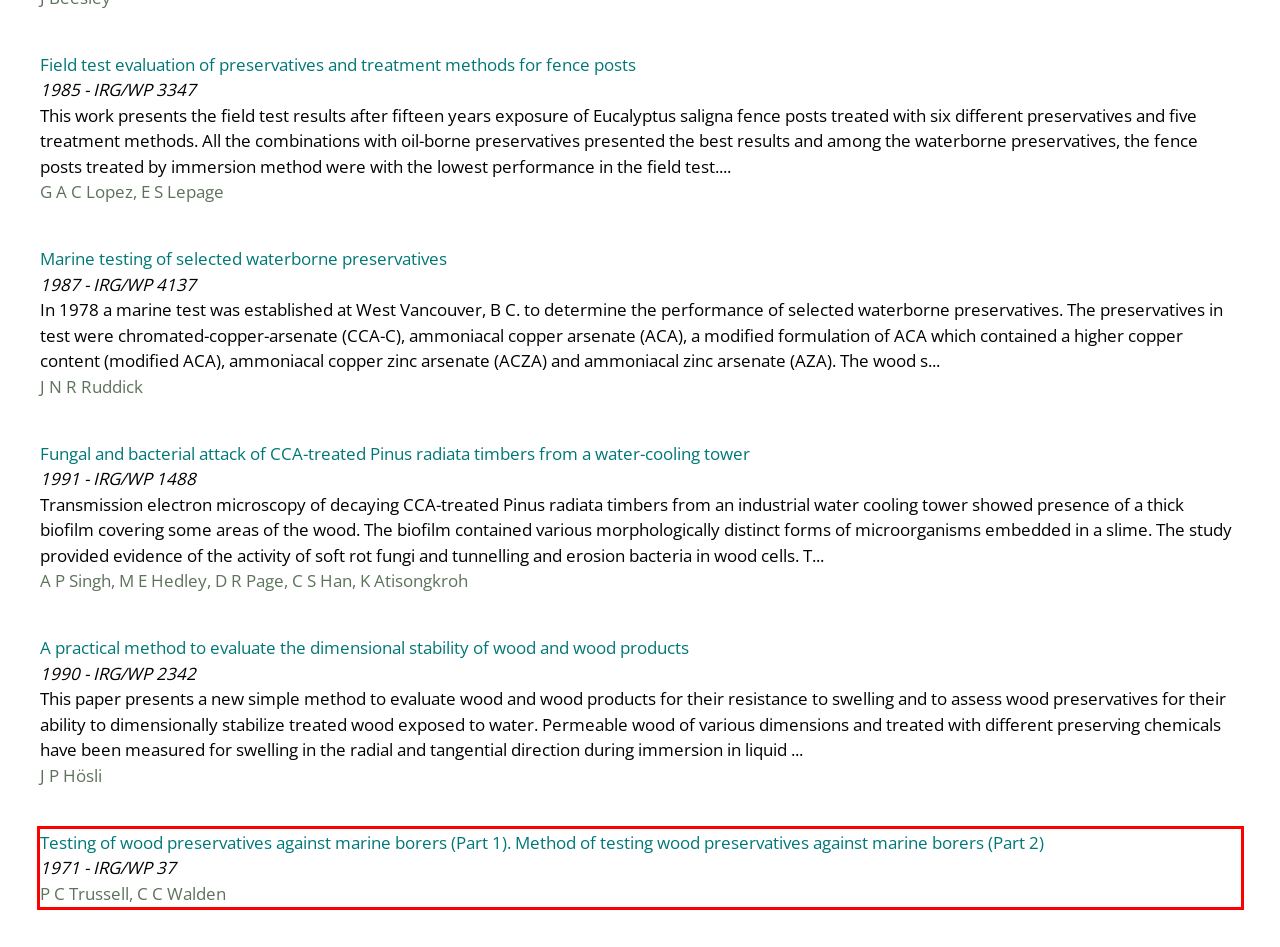Analyze the webpage screenshot and use OCR to recognize the text content in the red bounding box.

Testing of wood preservatives against marine borers (Part 1). Method of testing wood preservatives against marine borers (Part 2) 1971 - IRG/WP 37 P C Trussell, C C Walden